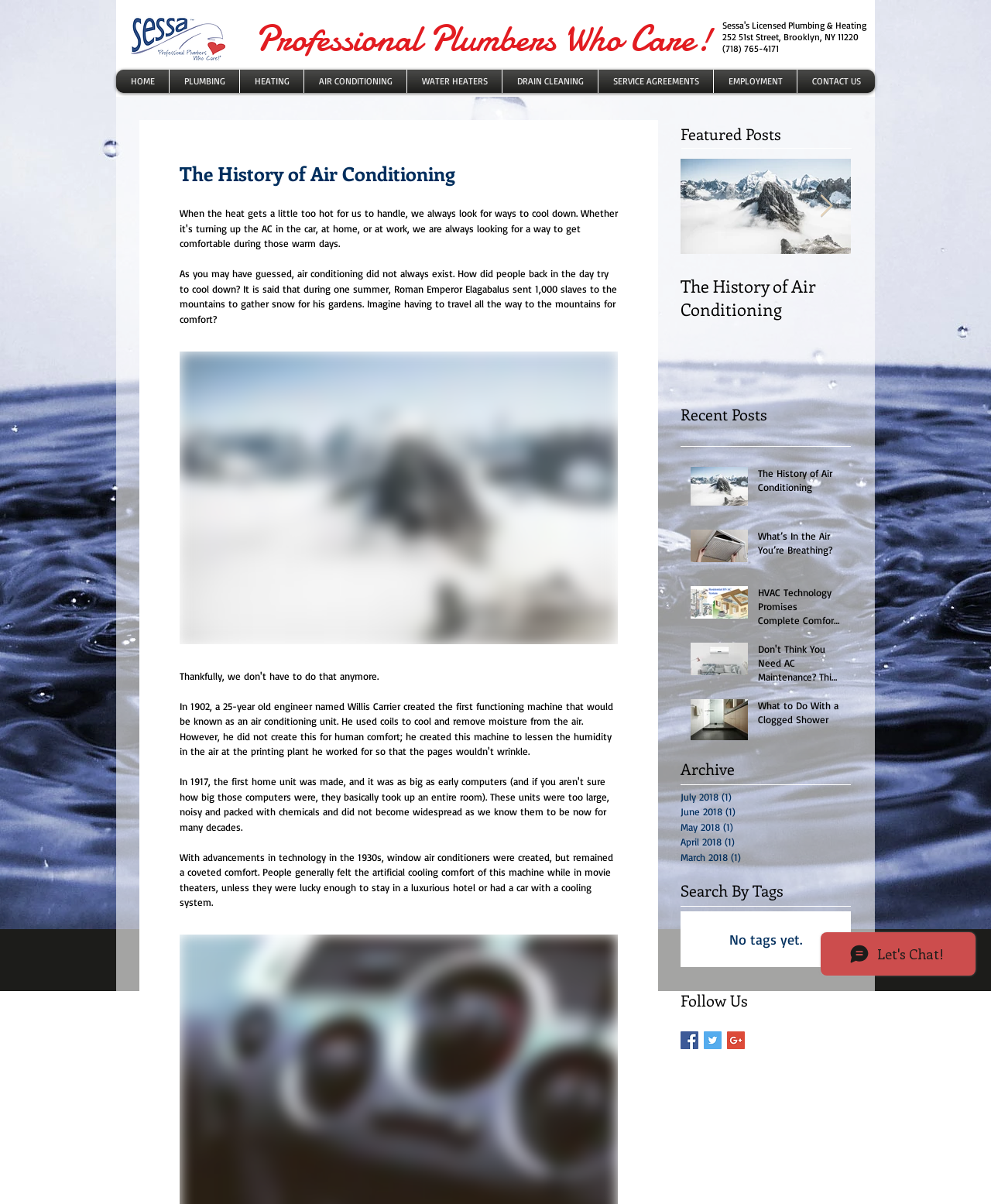What type of content is presented in the 'Recent Posts' section?
Respond with a short answer, either a single word or a phrase, based on the image.

Blog posts